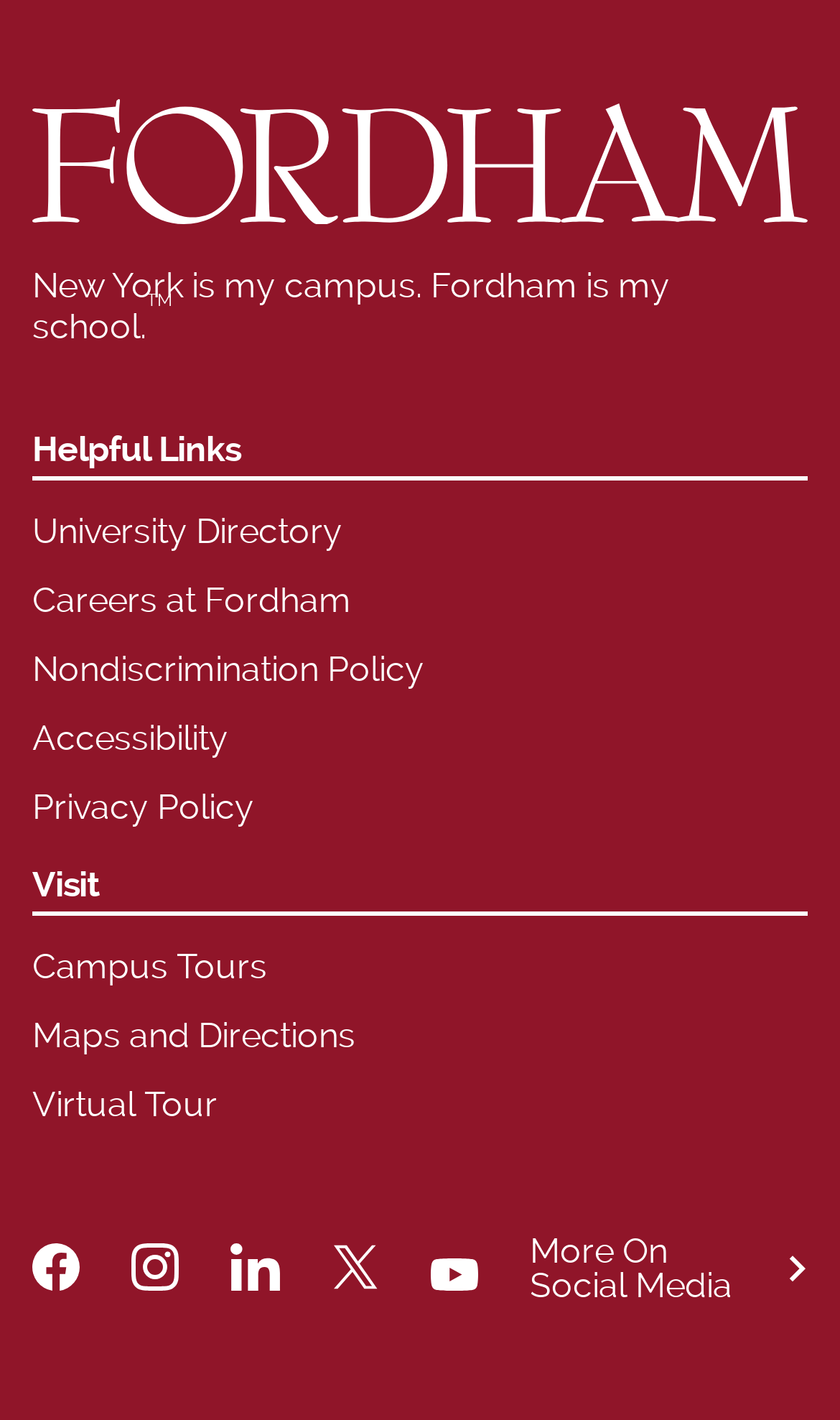Please determine the bounding box coordinates of the element to click in order to execute the following instruction: "Click the University Directory link". The coordinates should be four float numbers between 0 and 1, specified as [left, top, right, bottom].

[0.038, 0.363, 0.408, 0.387]